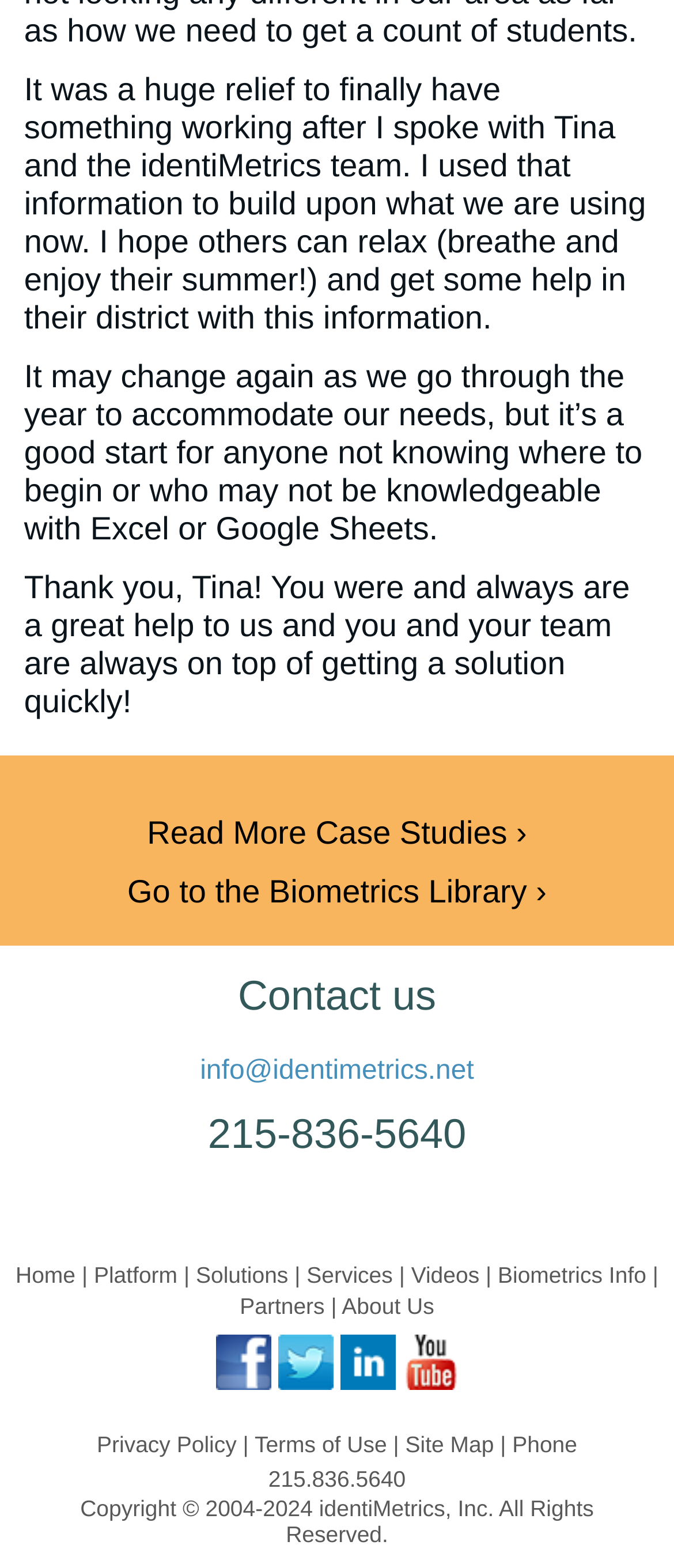How many social media platforms are listed to follow?
Based on the image, answer the question with as much detail as possible.

I counted the number of social media platforms listed in the footer section, which are Facebook, Twitter, LinkedIn, and YouTube, and found that there are 4 platforms.